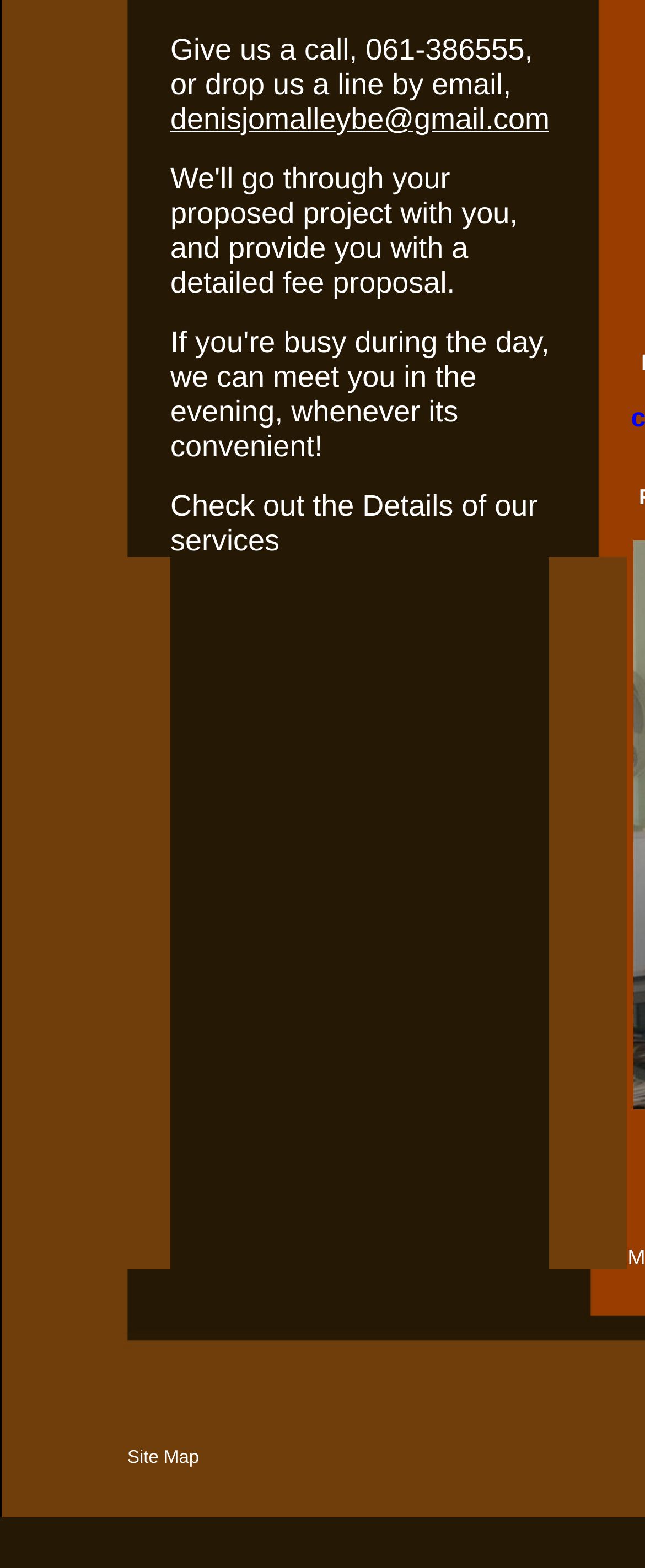From the image, can you give a detailed response to the question below:
What is the topic of the services mentioned?

The static text element says 'Check out the Details of our services', but it does not specify what kind of services are being referred to.